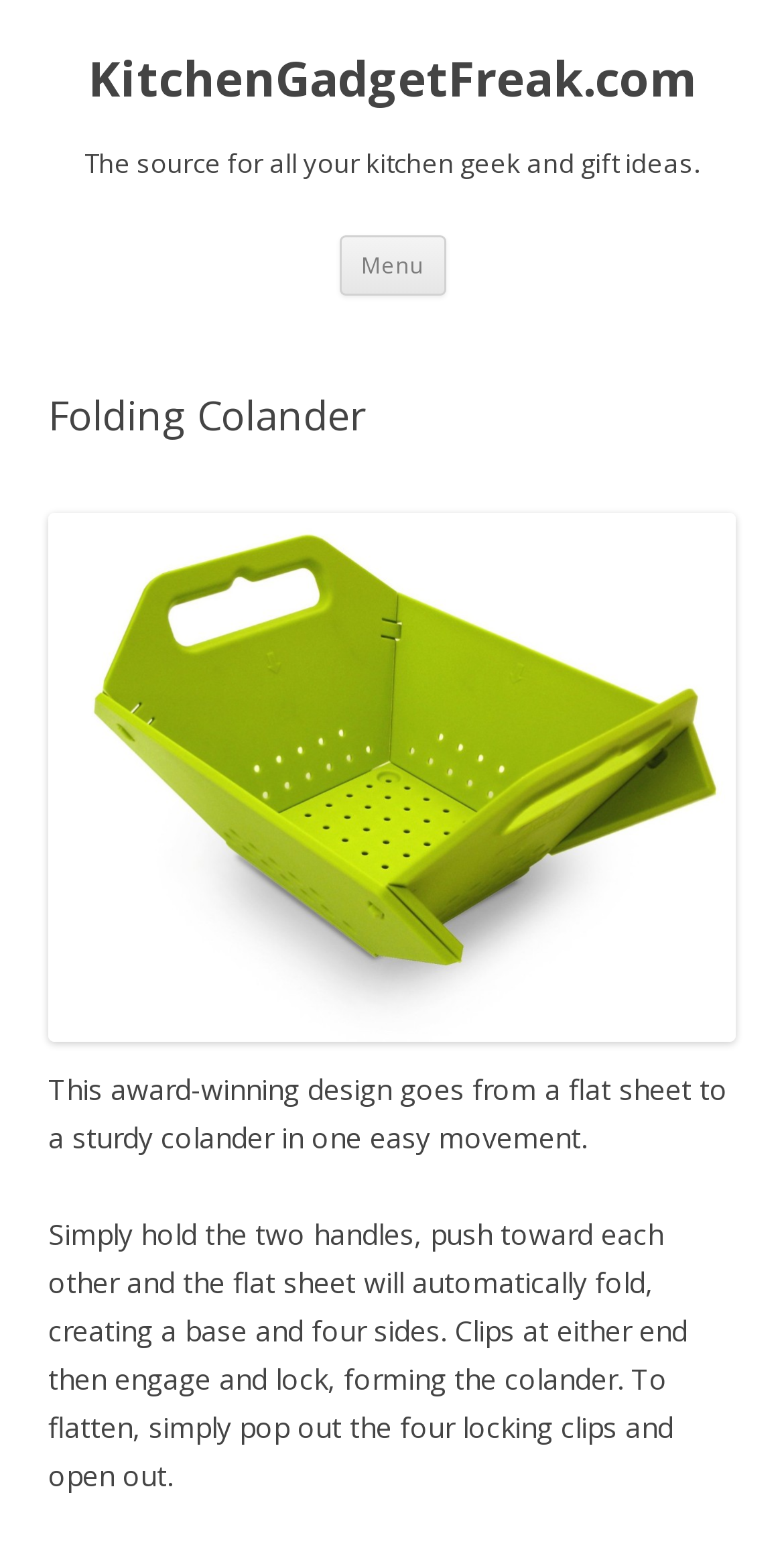Please find the bounding box coordinates (top-left x, top-left y, bottom-right x, bottom-right y) in the screenshot for the UI element described as follows: Menu

[0.432, 0.151, 0.568, 0.189]